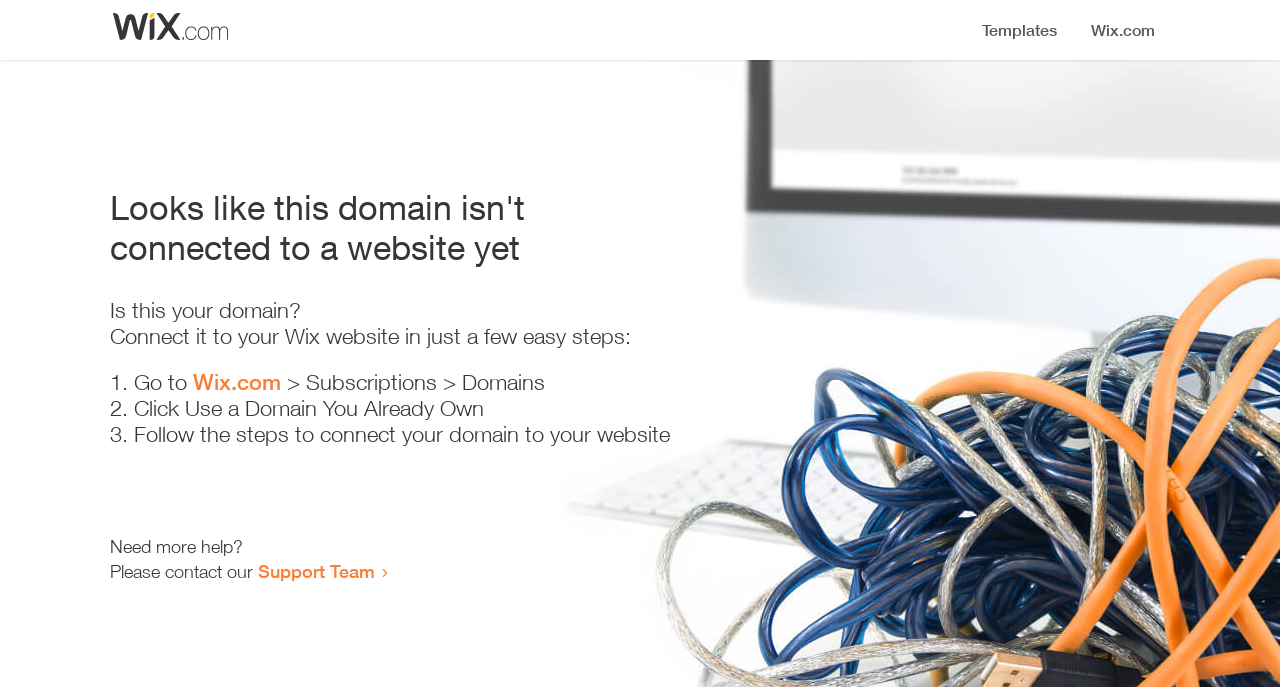Based on the image, provide a detailed response to the question:
What is the purpose of this webpage?

The webpage appears to be a guide on how to connect a domain to a Wix website, providing step-by-step instructions and links to relevant resources.